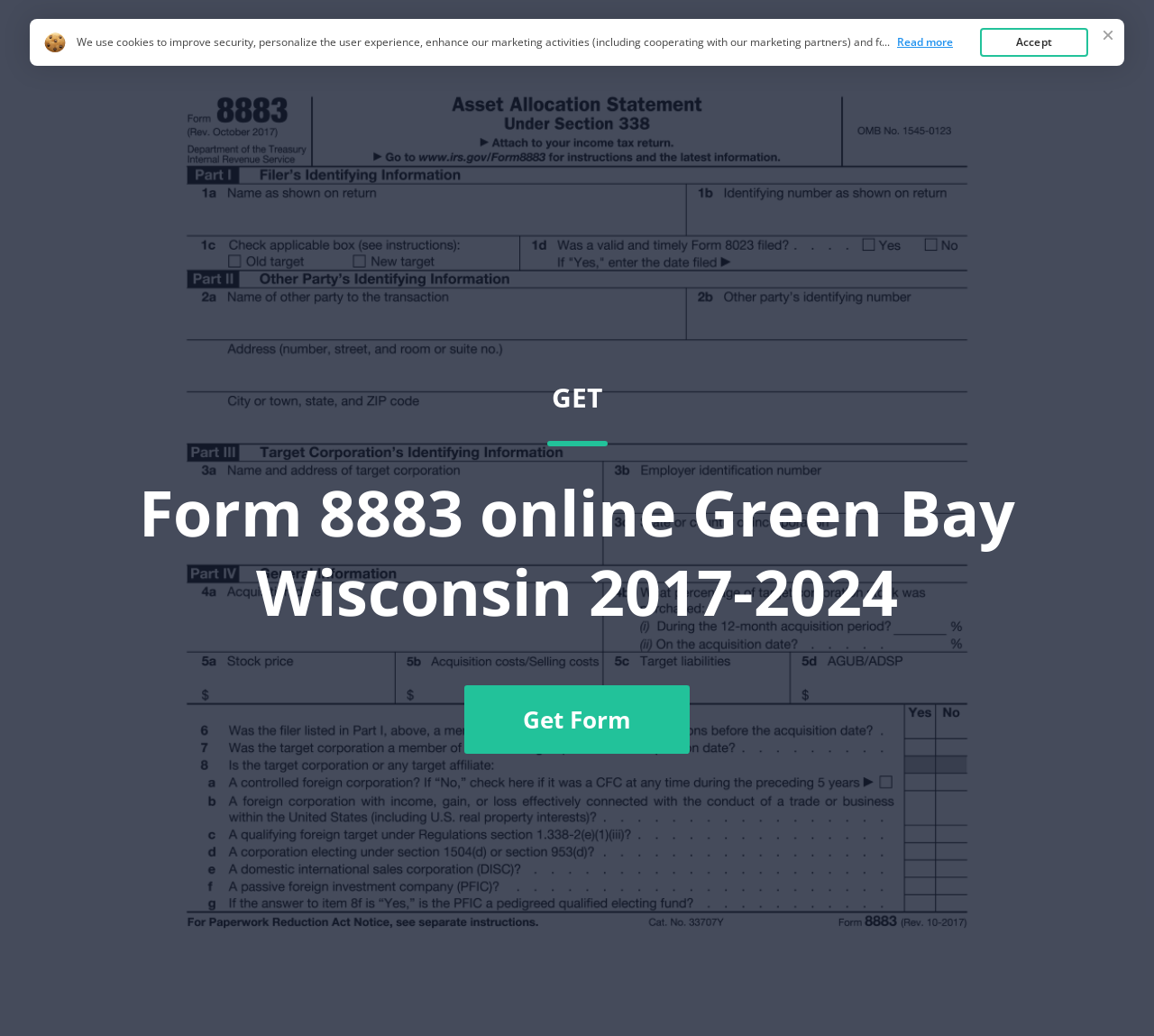What is the purpose of the 'Get Form' button?
Using the image, answer in one word or phrase.

To get the form